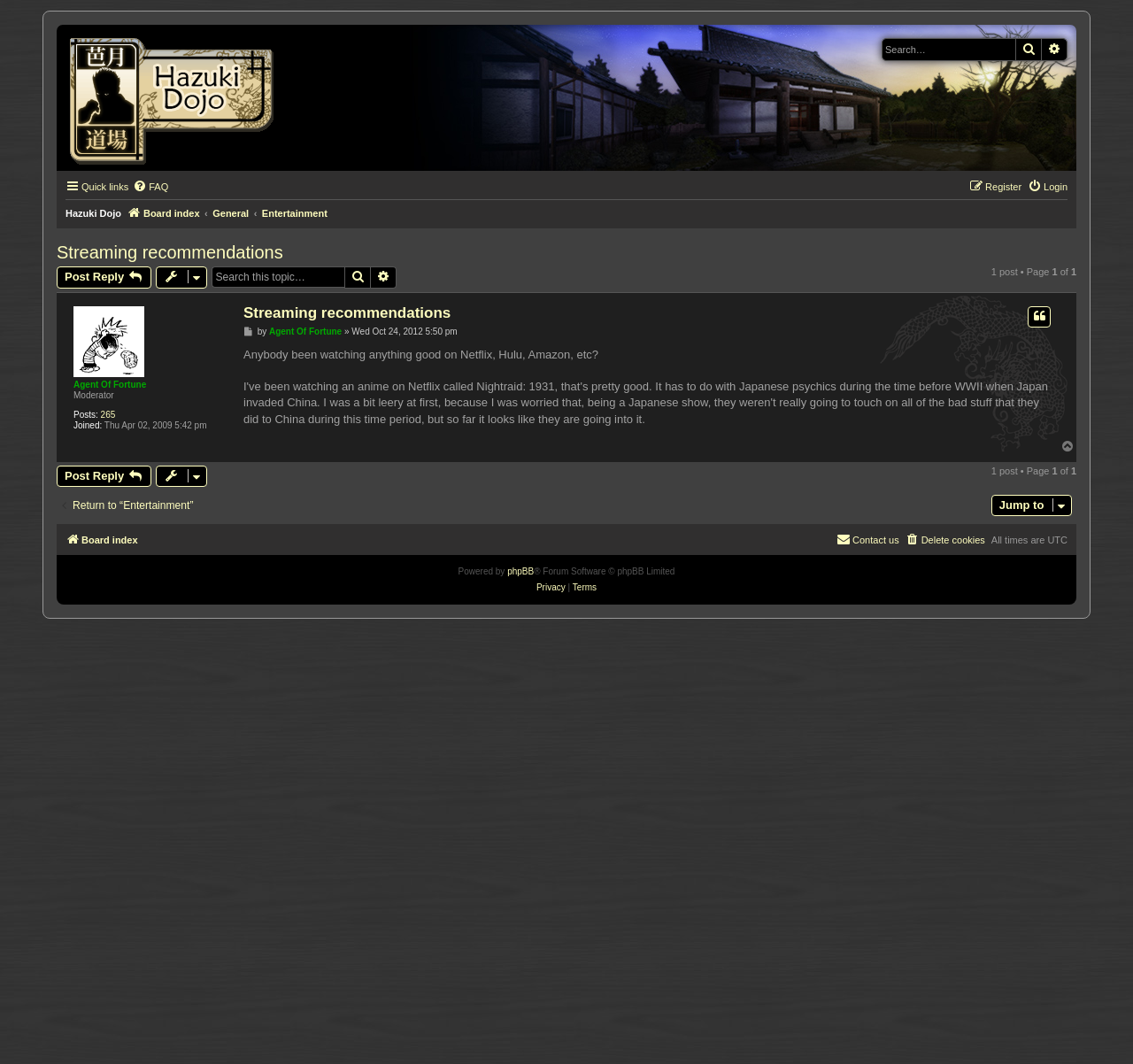What is the topic about?
Based on the visual details in the image, please answer the question thoroughly.

The topic is about streaming recommendations, as indicated by the heading 'Streaming recommendations' and the text 'Anybody been watching anything good on Netflix, Hulu, Amazon, etc?'.